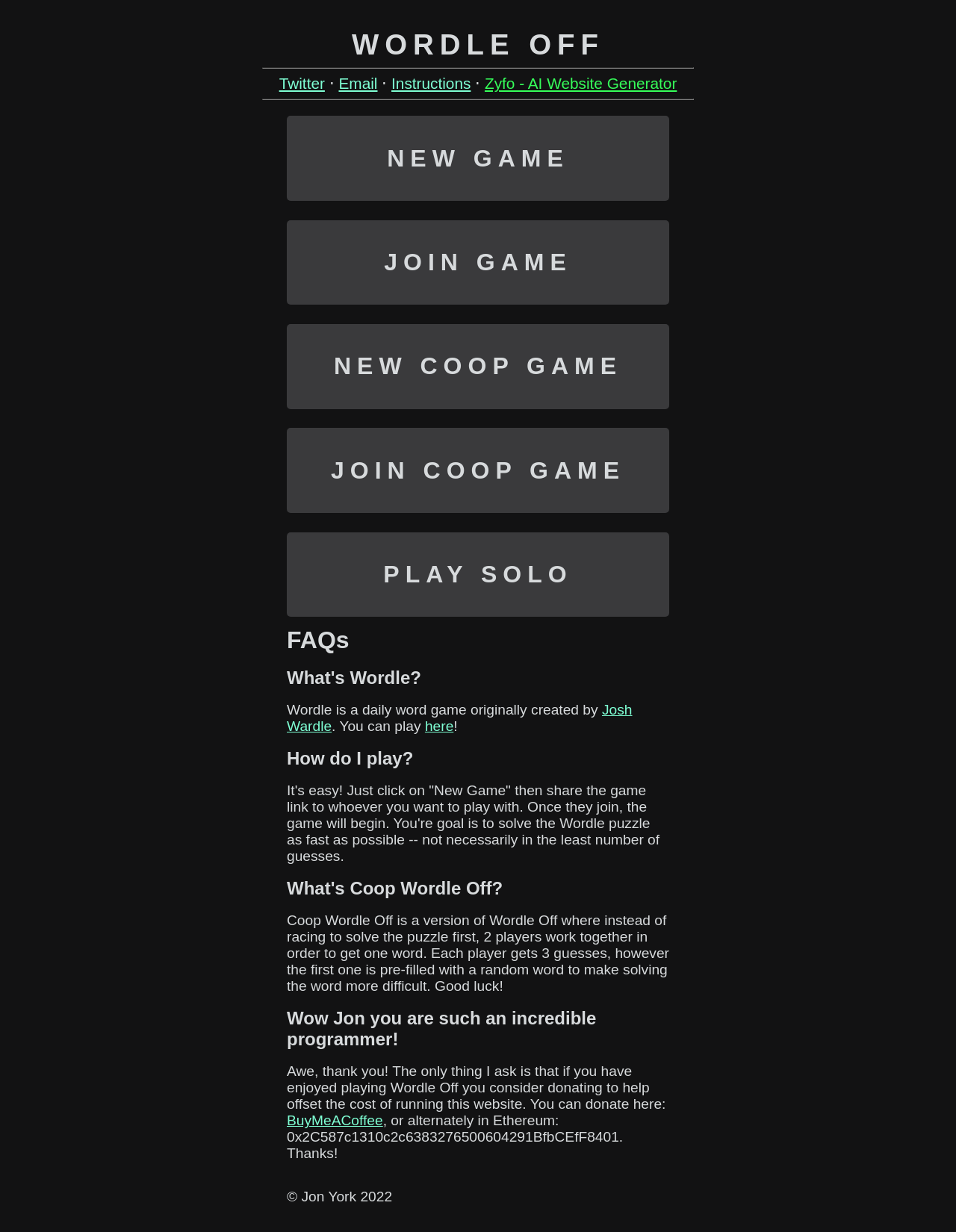How many guesses do players get in Coop Wordle Off?
Examine the webpage screenshot and provide an in-depth answer to the question.

According to the webpage, in Coop Wordle Off, 'Each player gets 3 guesses, however the first one is pre-filled with a random word to make solving the word more difficult.'